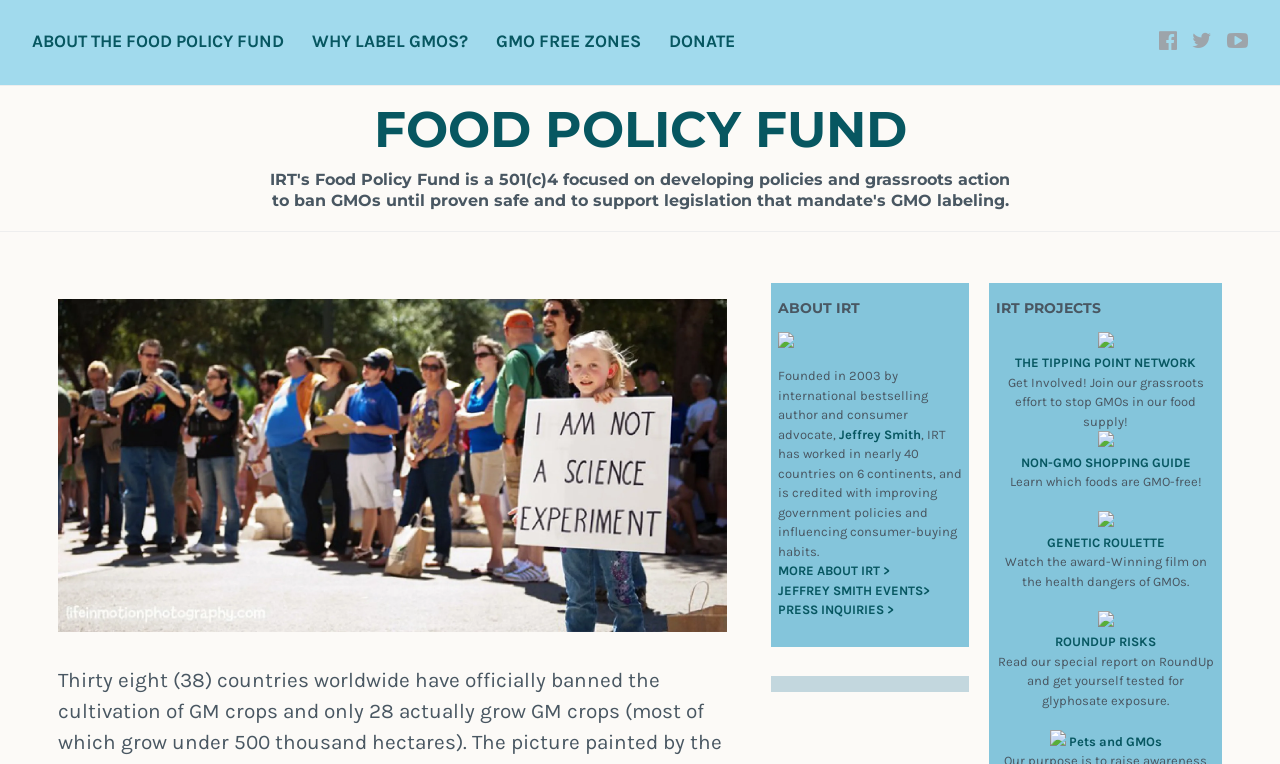Identify the headline of the webpage and generate its text content.

FOOD POLICY FUND